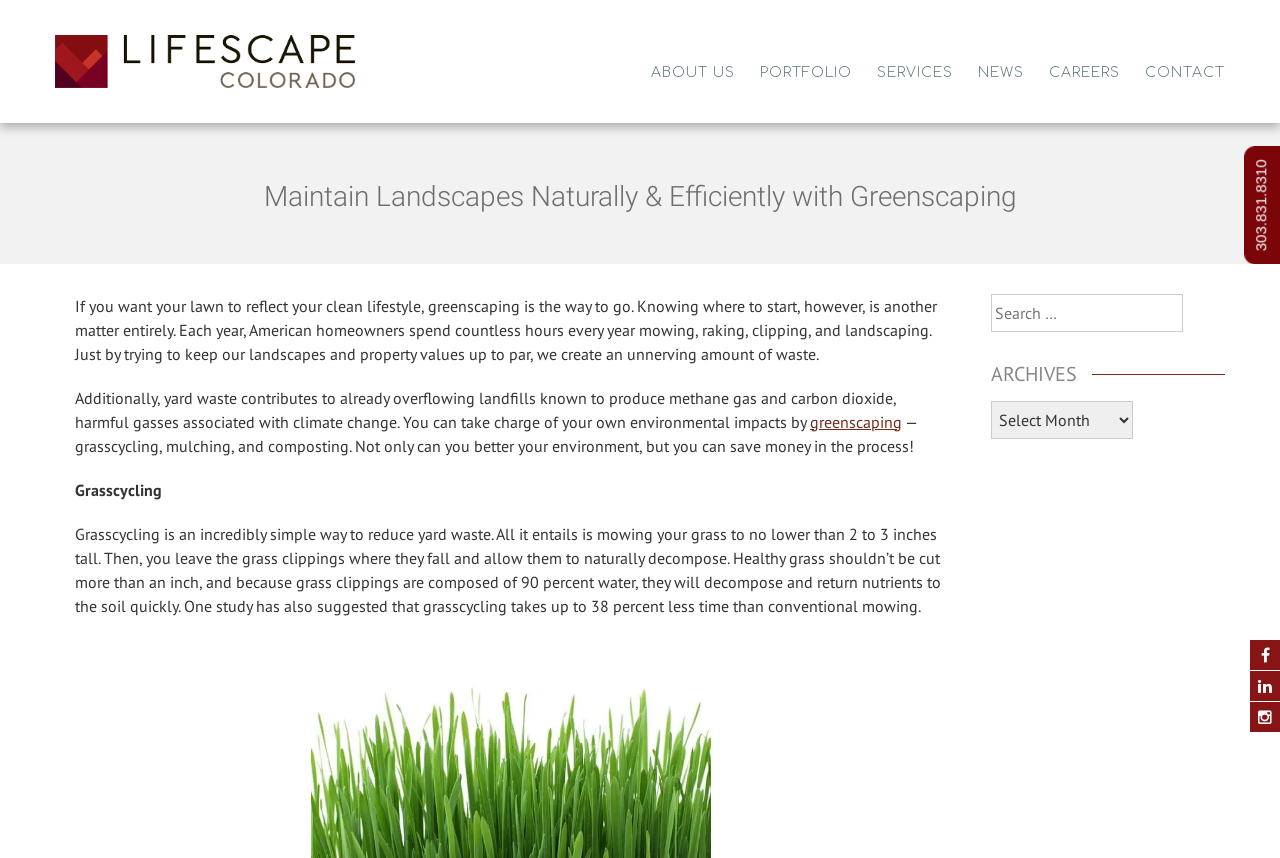Based on the description "About Us", find the bounding box of the specified UI element.

[0.509, 0.072, 0.574, 0.097]